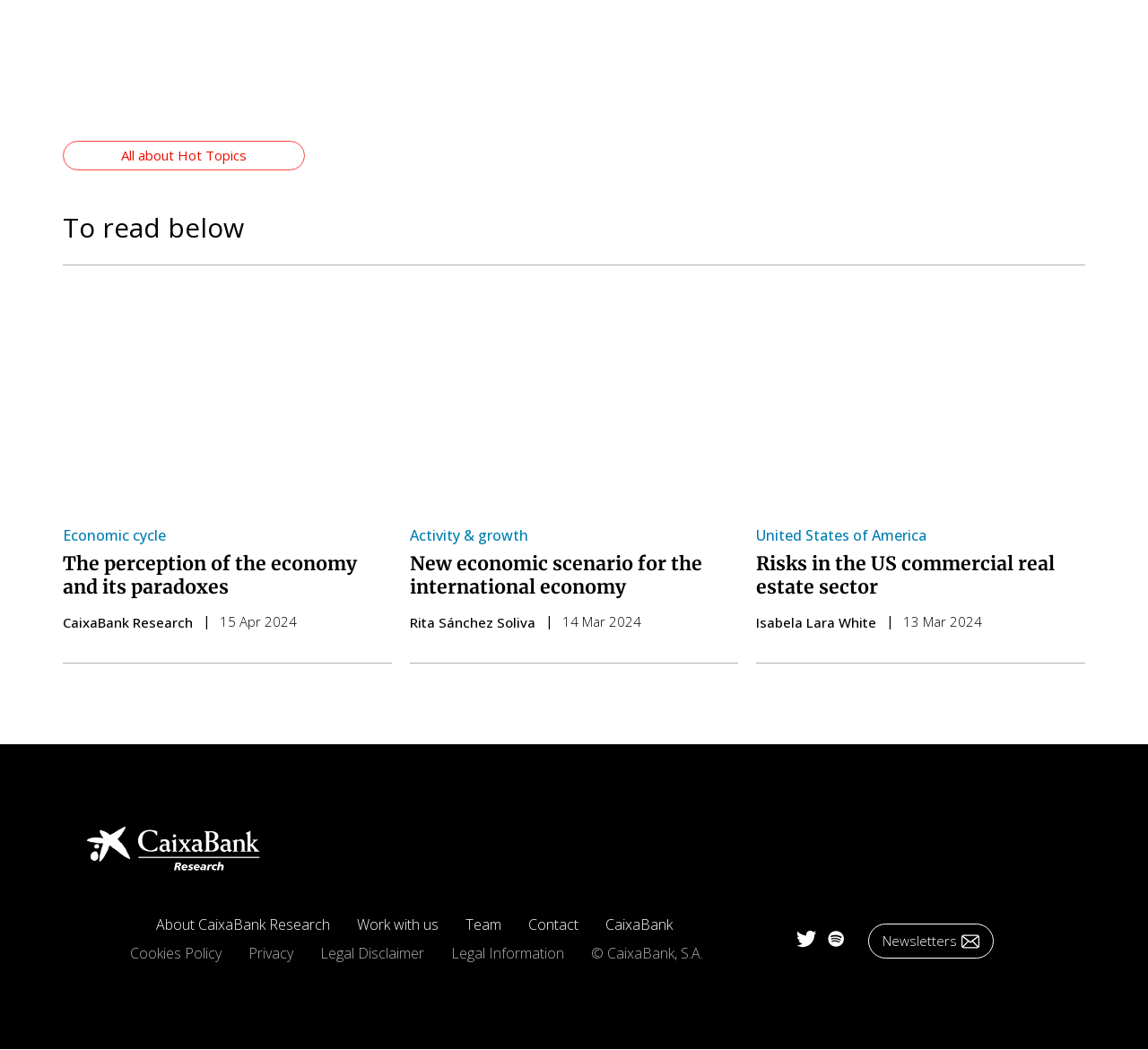Find the bounding box coordinates of the element you need to click on to perform this action: 'Read the article 'The perception of the economy and its paradoxes''. The coordinates should be represented by four float values between 0 and 1, in the format [left, top, right, bottom].

[0.055, 0.526, 0.341, 0.571]